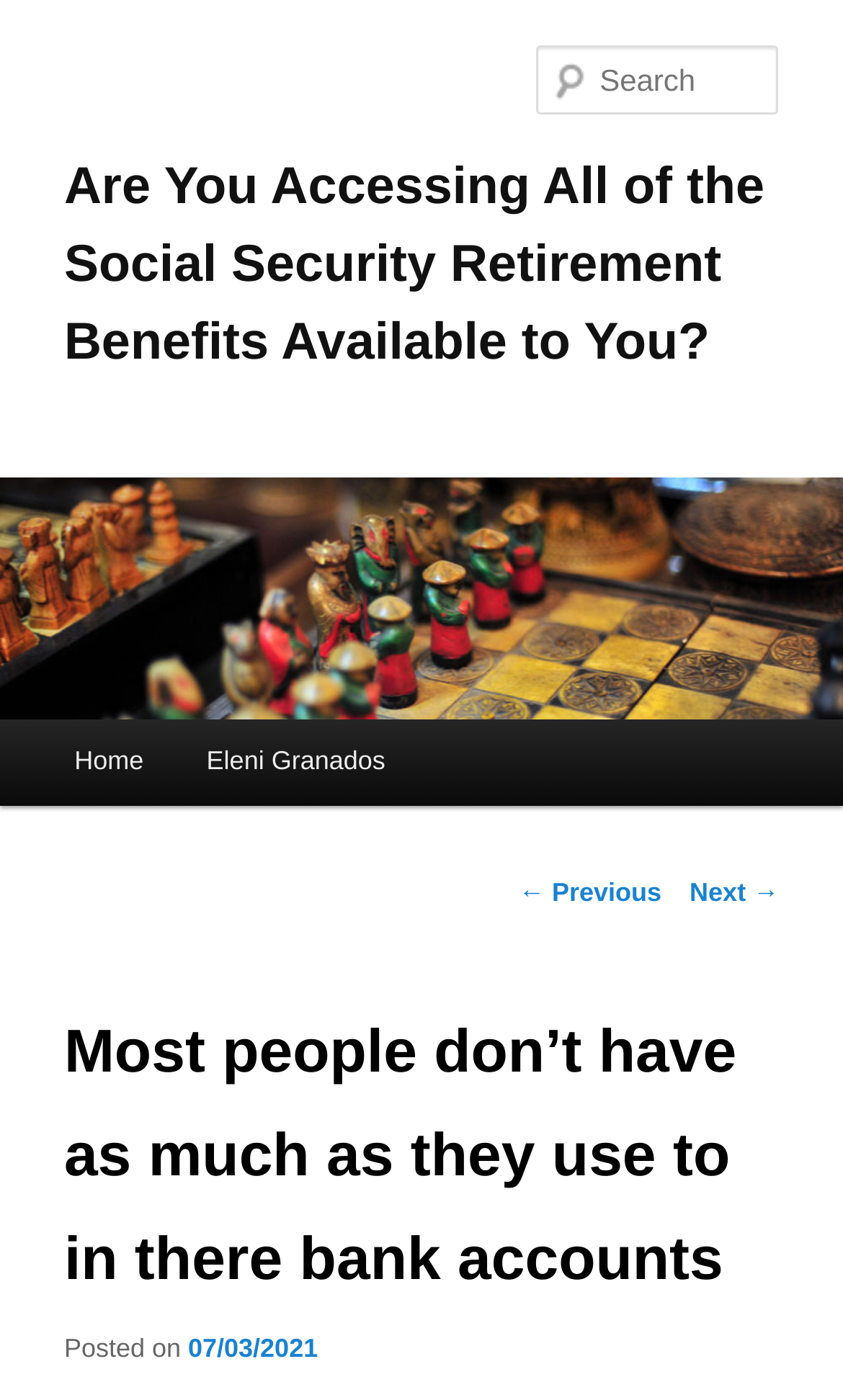Determine the bounding box coordinates for the clickable element required to fulfill the instruction: "Search for something". Provide the coordinates as four float numbers between 0 and 1, i.e., [left, top, right, bottom].

[0.637, 0.033, 0.924, 0.082]